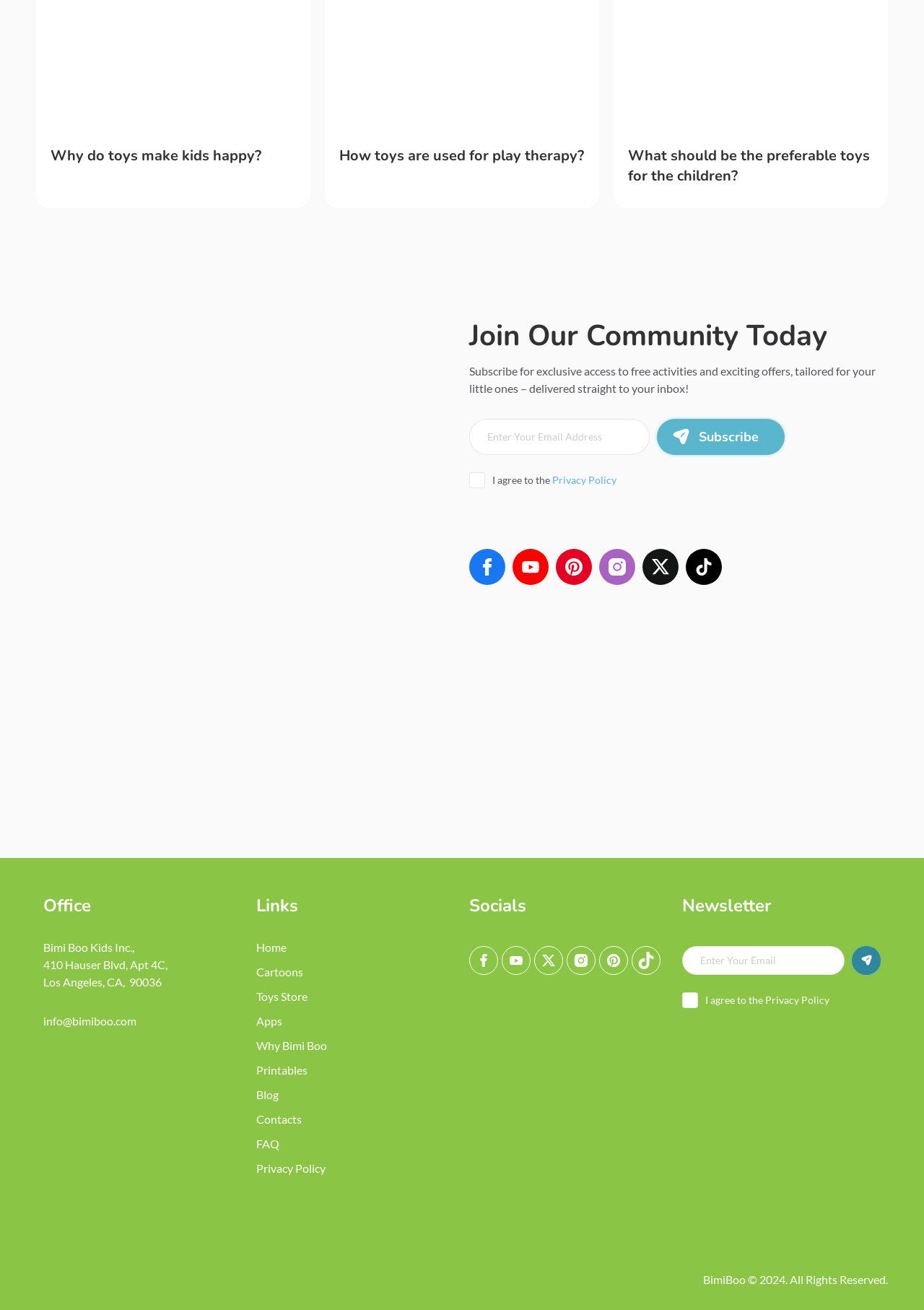Please identify the bounding box coordinates of the region to click in order to complete the task: "Enter email address to get exclusive access". The coordinates must be four float numbers between 0 and 1, specified as [left, top, right, bottom].

[0.508, 0.32, 0.703, 0.347]